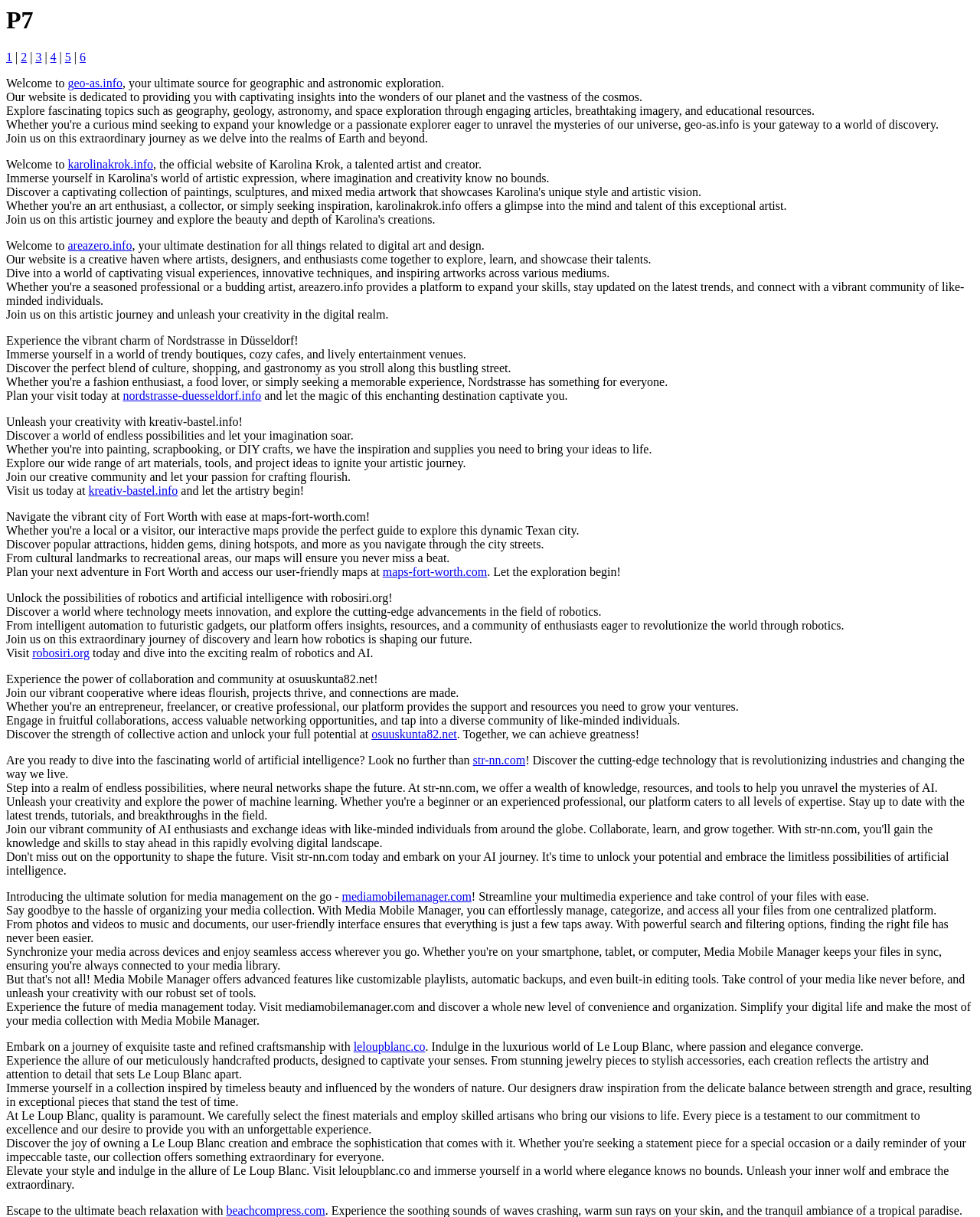Illustrate the webpage with a detailed description.

This webpage appears to be a portal or a directory that showcases various websites and resources across different categories. At the top, there is a heading "P7" followed by a series of links labeled from "1" to "6", which are positioned horizontally and closely spaced.

Below the links, there is a welcome message that introduces the website as a source for geographic and astronomic exploration. This is followed by a brief description of the website's content, which includes engaging articles, breathtaking imagery, and educational resources.

The webpage is then divided into several sections, each promoting a different website or resource. These sections are stacked vertically and separated by a small gap. Each section typically starts with a heading or a title, followed by a brief description of the website or resource, and ends with a link to the website.

The sections cover a wide range of topics, including digital art and design, geography, astronomy, robotics, artificial intelligence, media management, and luxury products. Some sections also include additional information, such as a brief overview of the website's content or a call to action to visit the website.

Throughout the webpage, there are a total of 17 sections, each promoting a different website or resource. The links to these websites are scattered throughout the page, often accompanied by a brief description or a tagline. Overall, the webpage appears to be a curated collection of resources and websites across various categories, with a focus on exploration, education, and innovation.